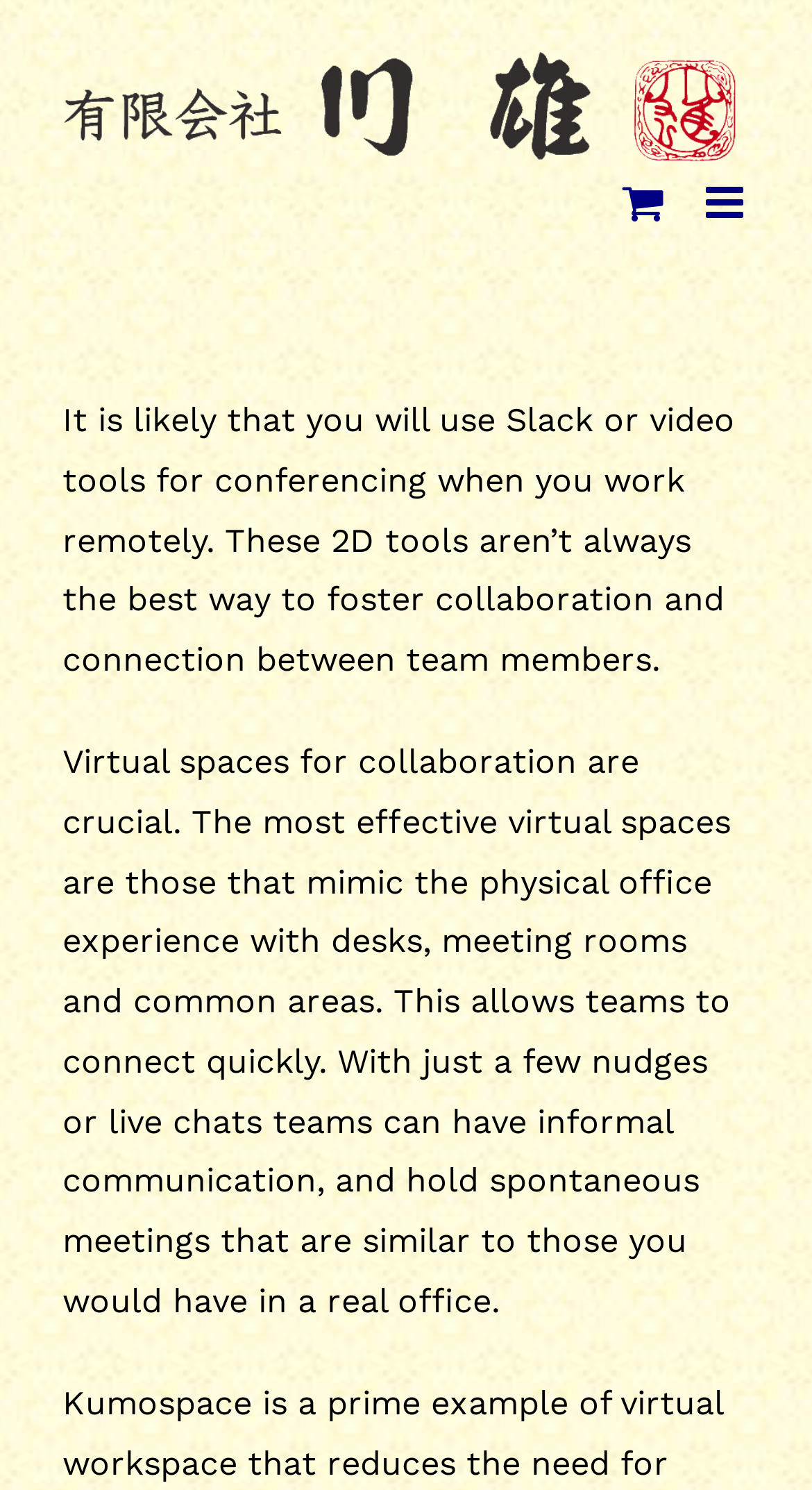Locate the bounding box for the described UI element: "aria-label="Toggle mobile menu"". Ensure the coordinates are four float numbers between 0 and 1, formatted as [left, top, right, bottom].

[0.869, 0.122, 0.923, 0.151]